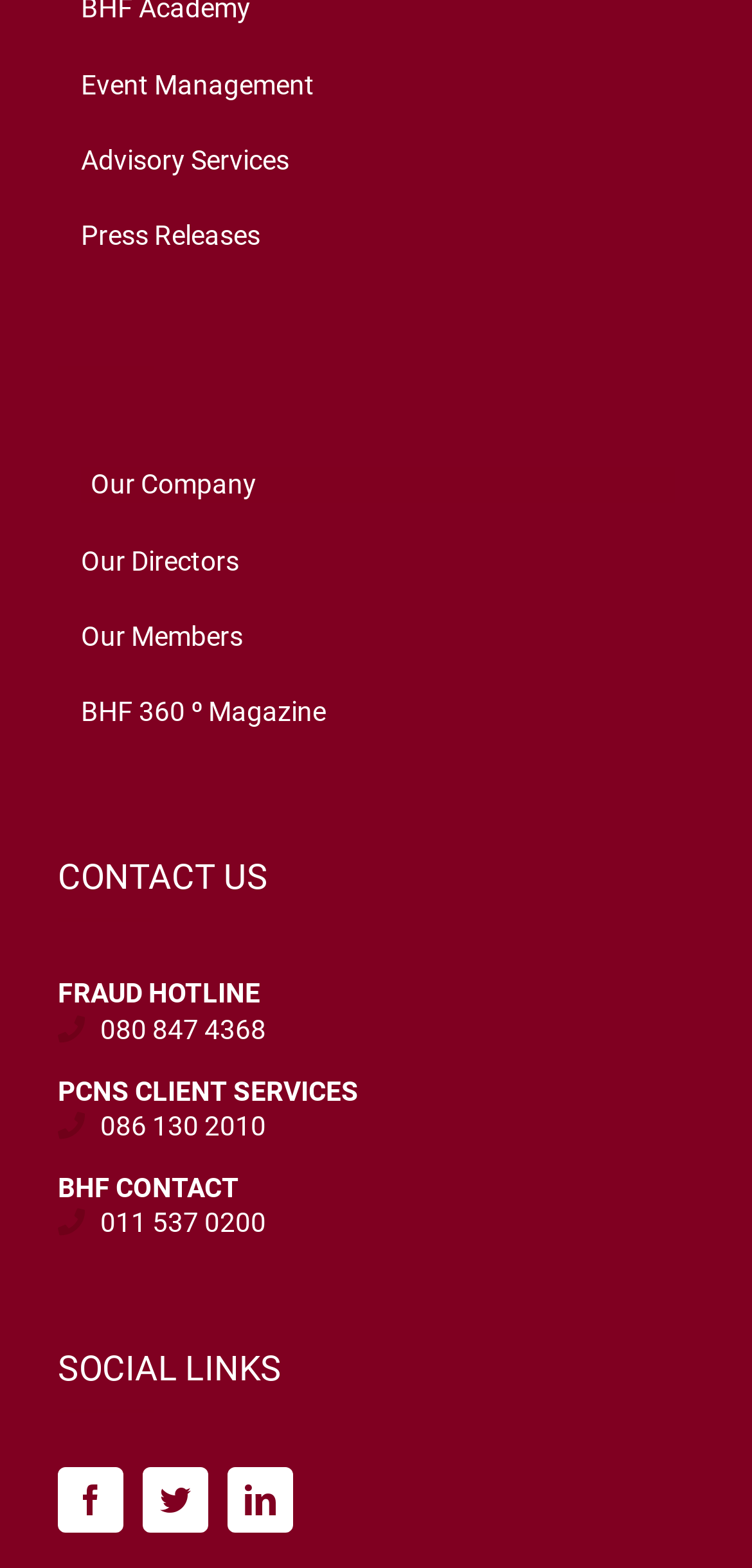Show the bounding box coordinates of the region that should be clicked to follow the instruction: "Call FRAUD HOTLINE."

[0.133, 0.646, 0.354, 0.666]